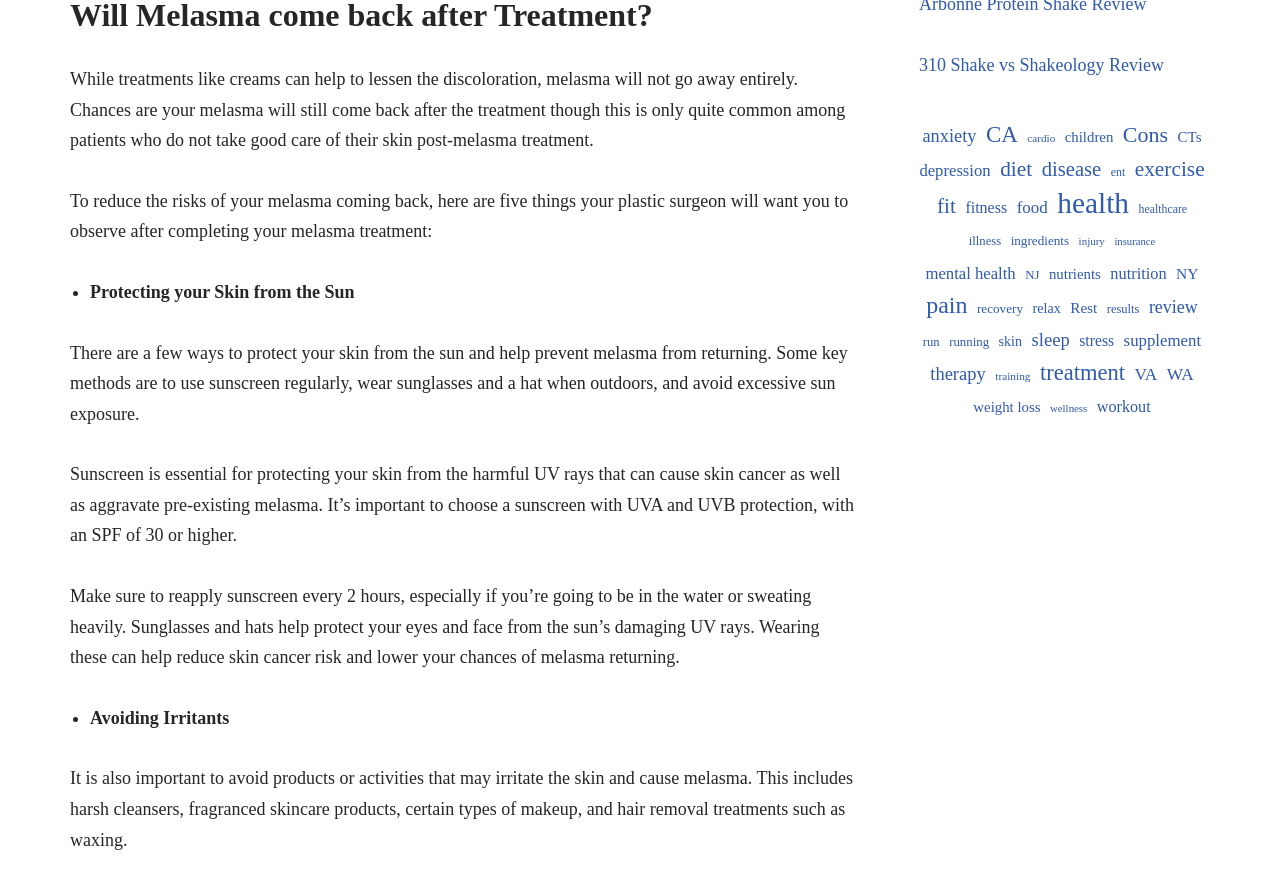Please find the bounding box coordinates of the element that needs to be clicked to perform the following instruction: "Click the link to review melasma treatment". The bounding box coordinates should be four float numbers between 0 and 1, represented as [left, top, right, bottom].

[0.877, 0.138, 0.913, 0.173]